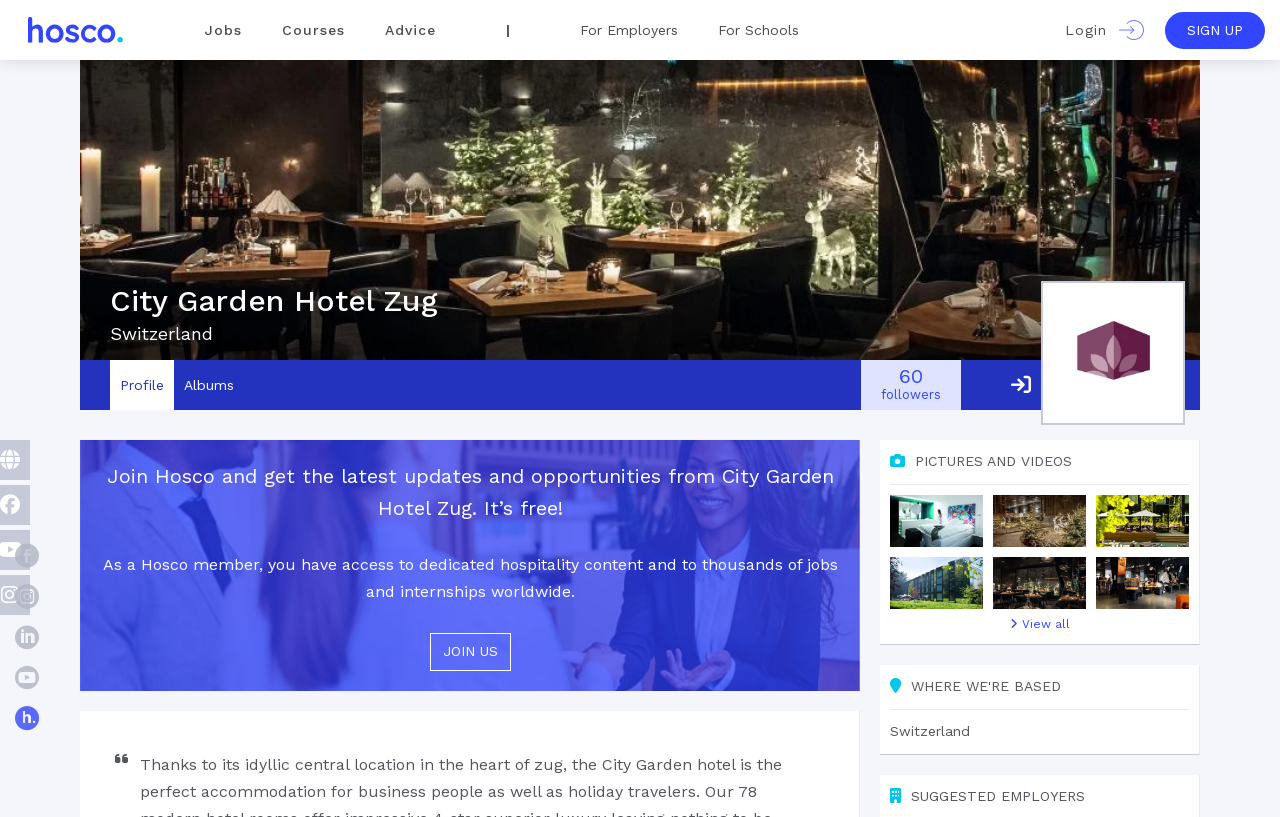Give a concise answer of one word or phrase to the question: 
What is the country where the hotel is located?

Switzerland